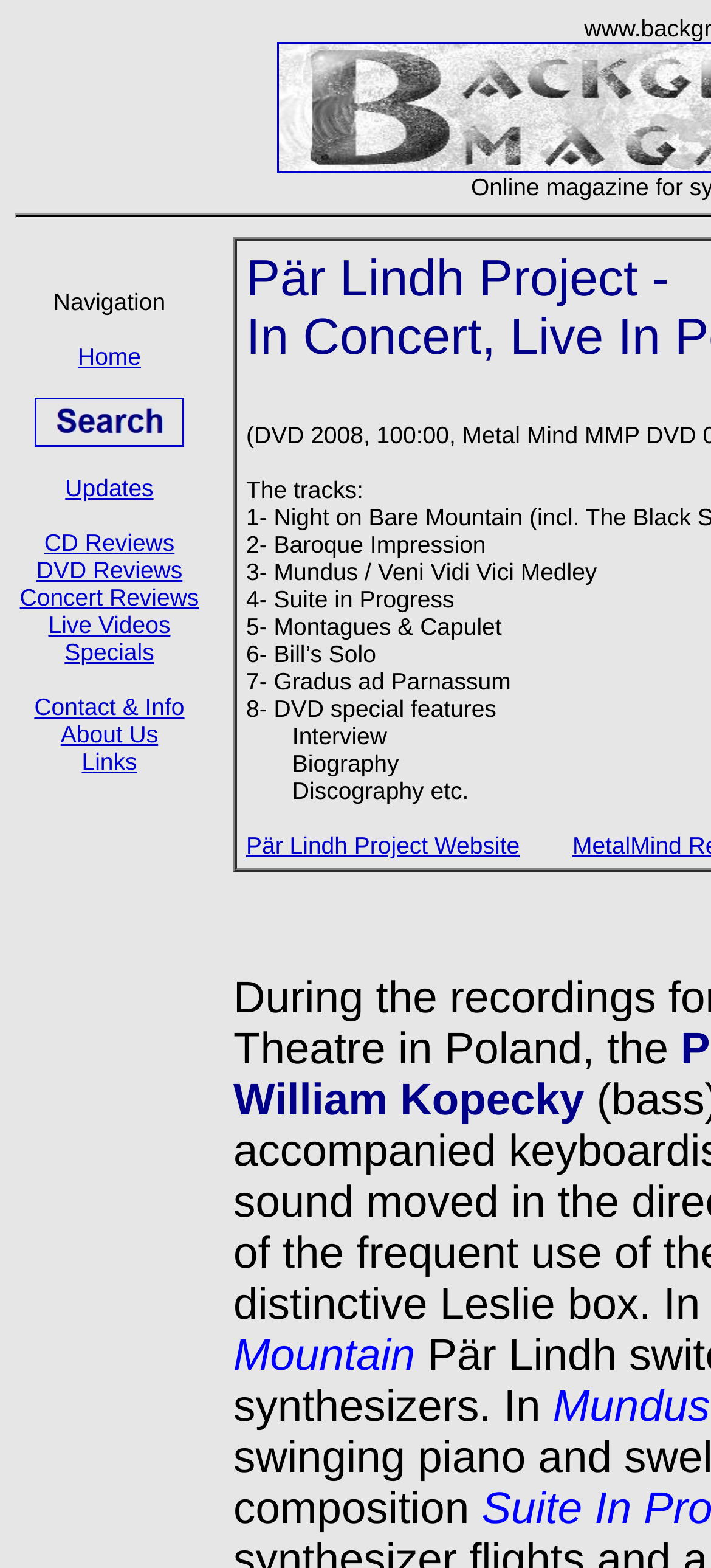What type of music is the focus of this magazine?
Answer the question with a detailed and thorough explanation.

Based on the meta description 'BACKGROUND MAGAZINE - Critical and honest magazine for progressive rock and closely related music', I can infer that the focus of this magazine is on progressive rock music.